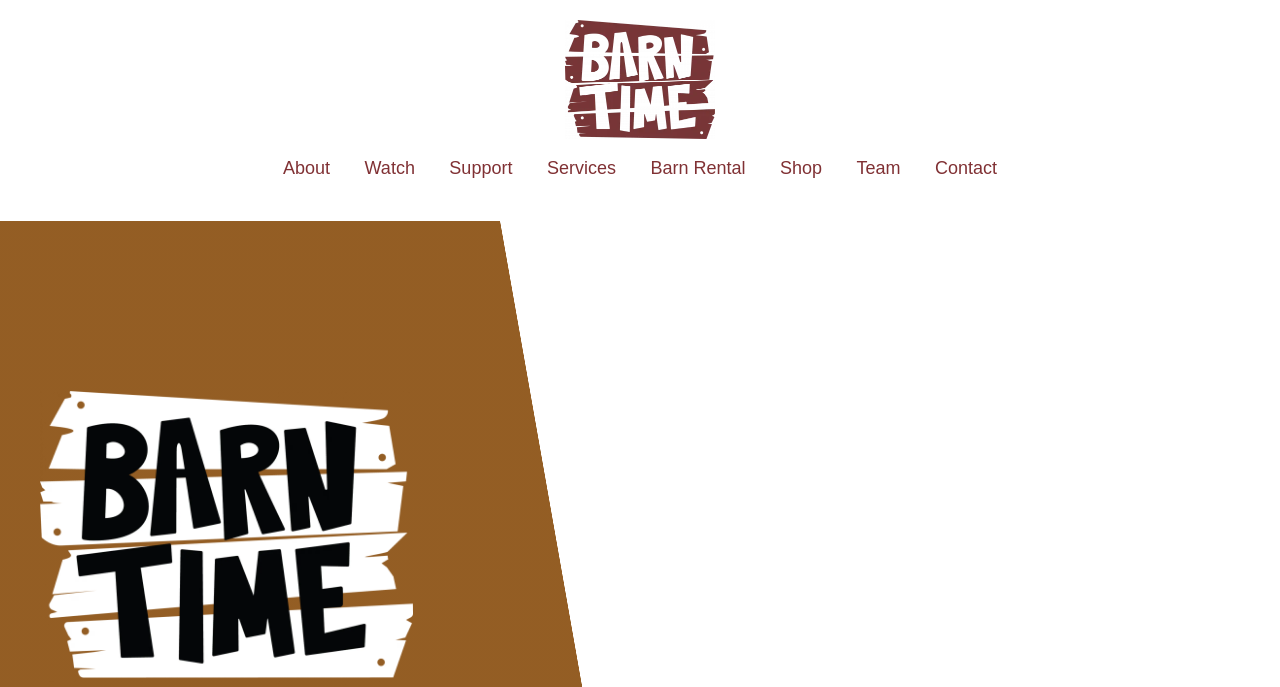Provide a short, one-word or phrase answer to the question below:
How many navigation links are there?

8